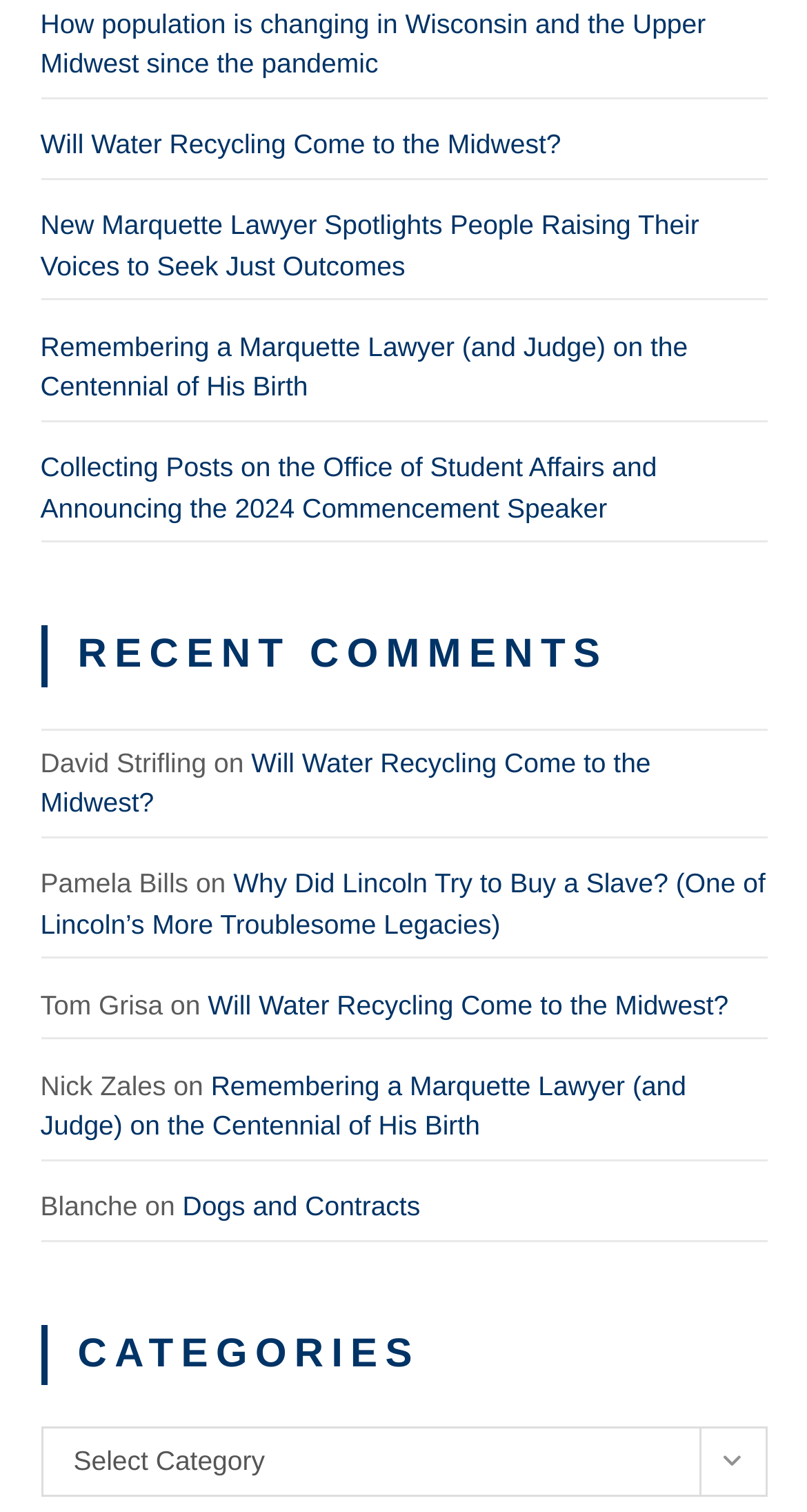Using the given element description, provide the bounding box coordinates (top-left x, top-left y, bottom-right x, bottom-right y) for the corresponding UI element in the screenshot: Dogs and Contracts

[0.226, 0.787, 0.521, 0.808]